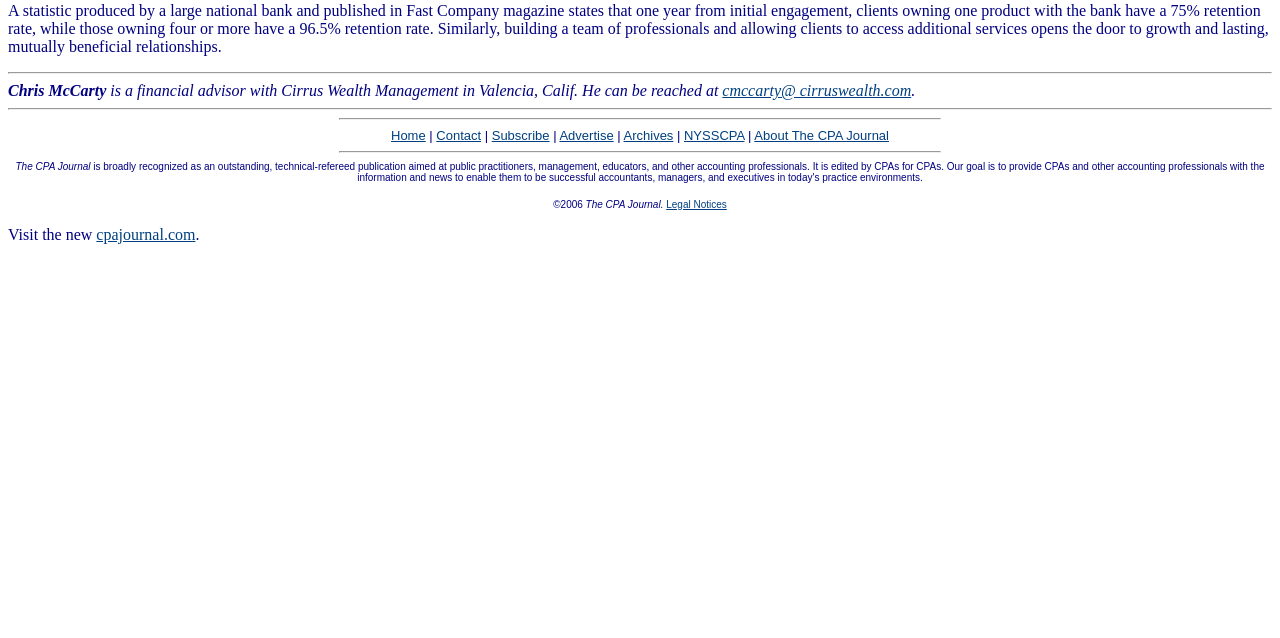Identify the bounding box coordinates for the element you need to click to achieve the following task: "Visit the 'About The CPA Journal' page". The coordinates must be four float values ranging from 0 to 1, formatted as [left, top, right, bottom].

[0.589, 0.201, 0.695, 0.224]